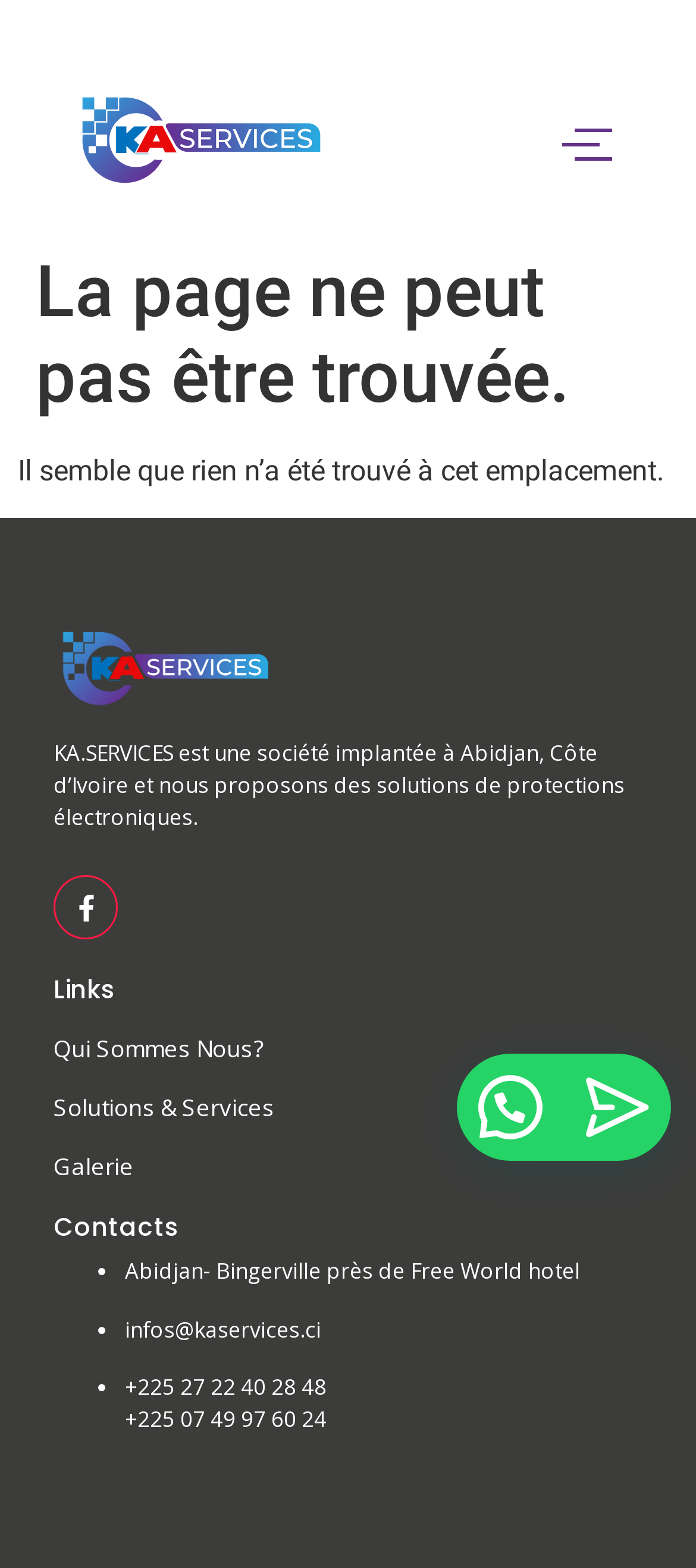Locate the UI element that matches the description Qui Sommes Nous? in the webpage screenshot. Return the bounding box coordinates in the format (top-left x, top-left y, bottom-right x, bottom-right y), with values ranging from 0 to 1.

[0.077, 0.659, 0.379, 0.679]